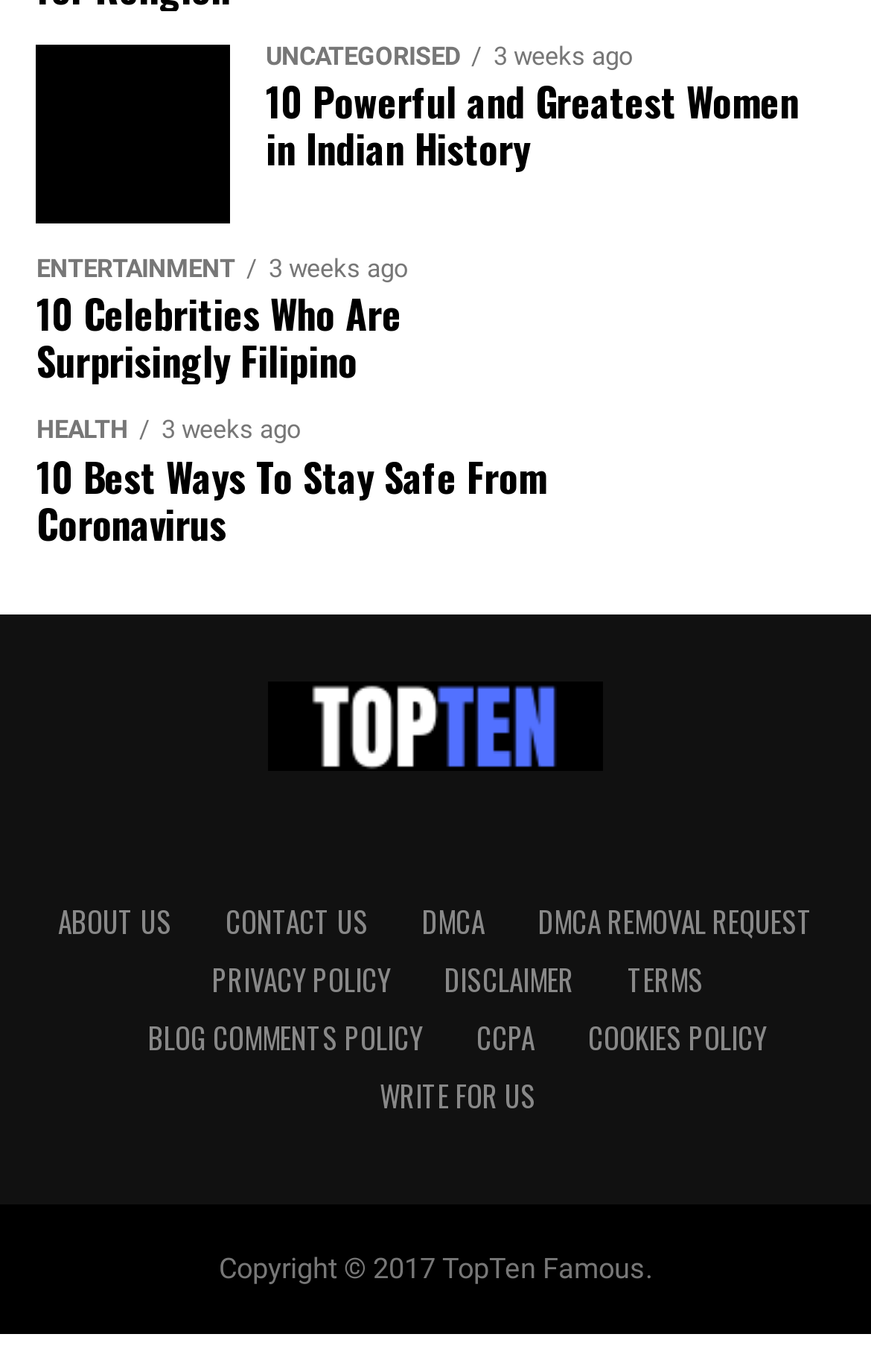Based on the visual content of the image, answer the question thoroughly: How many links are present in the footer section?

The answer can be found by counting the number of link elements present in the footer section, which are 'Top Ten Famous: List of Articles on Famous Topics, Reviews', 'ABOUT US', 'CONTACT US', 'DMCA', 'DMCA REMOVAL REQUEST', 'PRIVACY POLICY', 'DISCLAIMER', 'TERMS', 'BLOG COMMENTS POLICY', 'CCPA', 'COOKIES POLICY', and 'WRITE FOR US'.